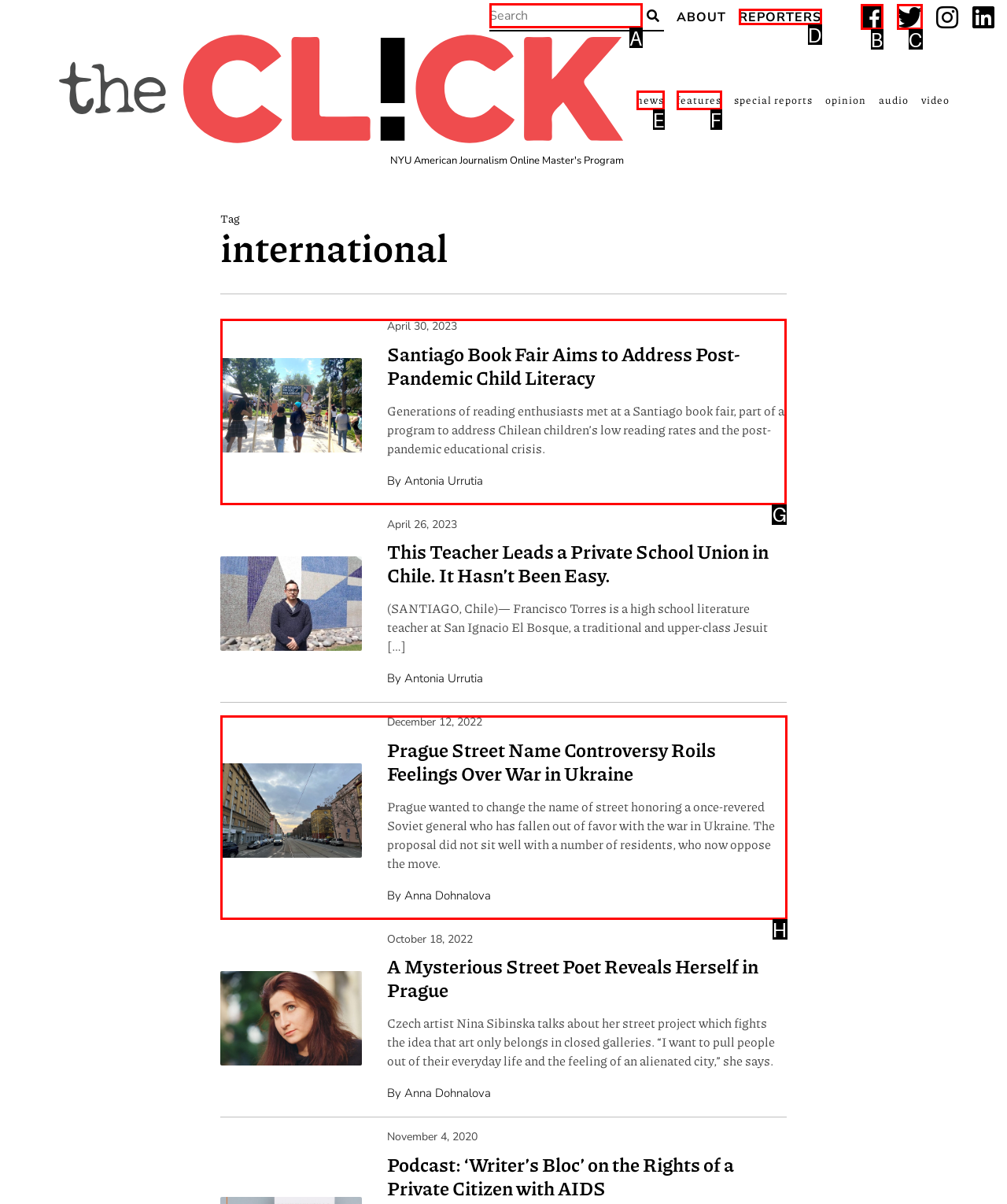Tell me which one HTML element I should click to complete this task: Check out the article about Santiago Book Fair Answer with the option's letter from the given choices directly.

G